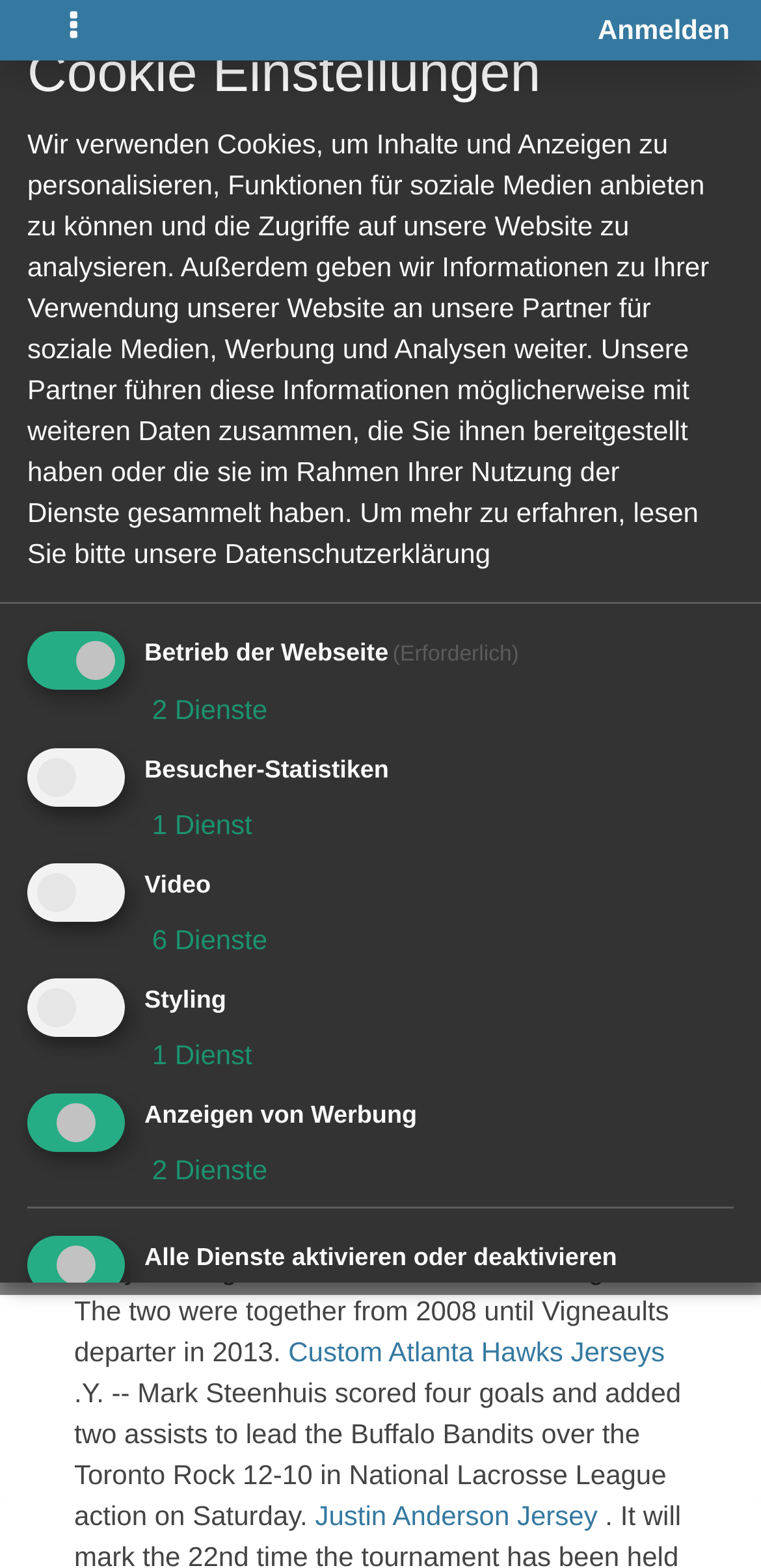Locate the bounding box coordinates of the clickable region necessary to complete the following instruction: "View the topic 'Renewals started failing'". Provide the coordinates in the format of four float numbers between 0 and 1, i.e., [left, top, right, bottom].

None